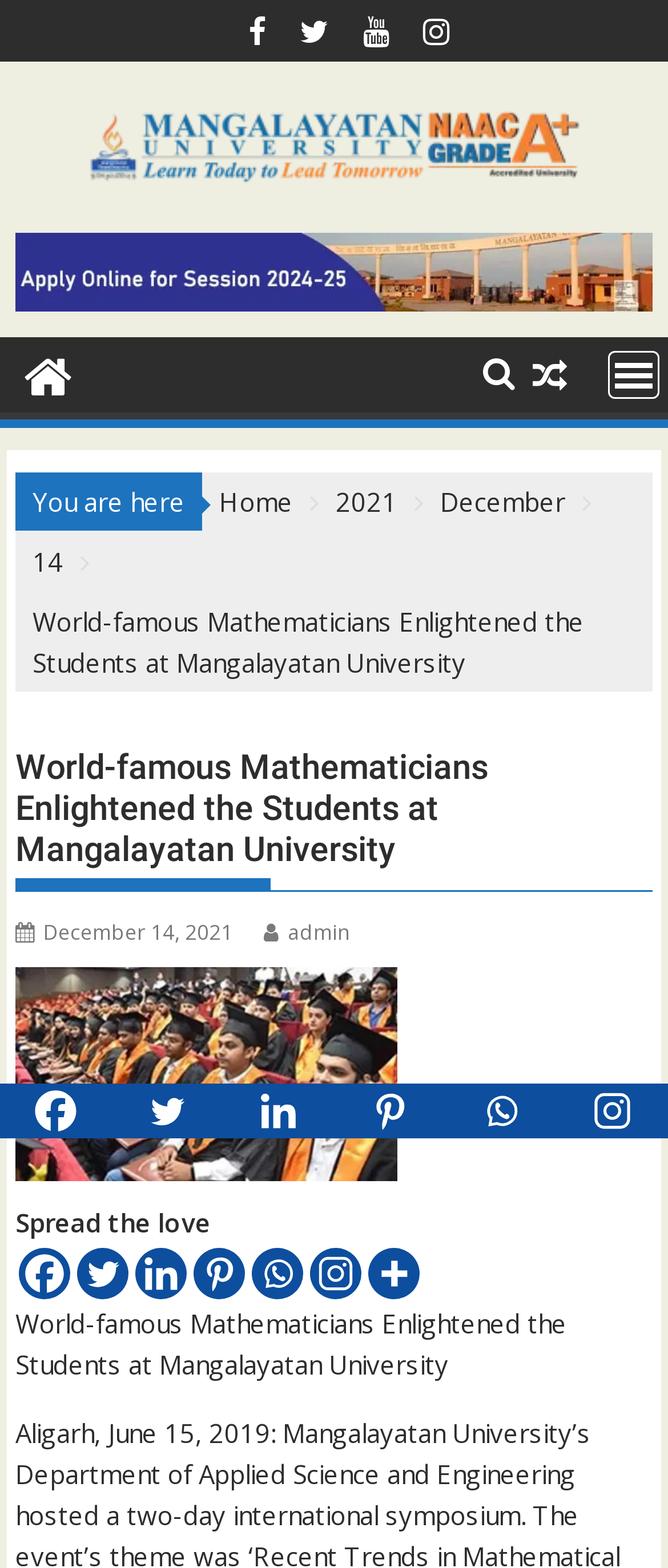How many social media links are there in the footer?
Answer the question with a thorough and detailed explanation.

I counted the number of social media links in the footer by looking at the links 'Facebook', 'Twitter', 'Linkedin', 'Pinterest', 'Whatsapp', and 'Instagram' which are all located at the bottom of the page.